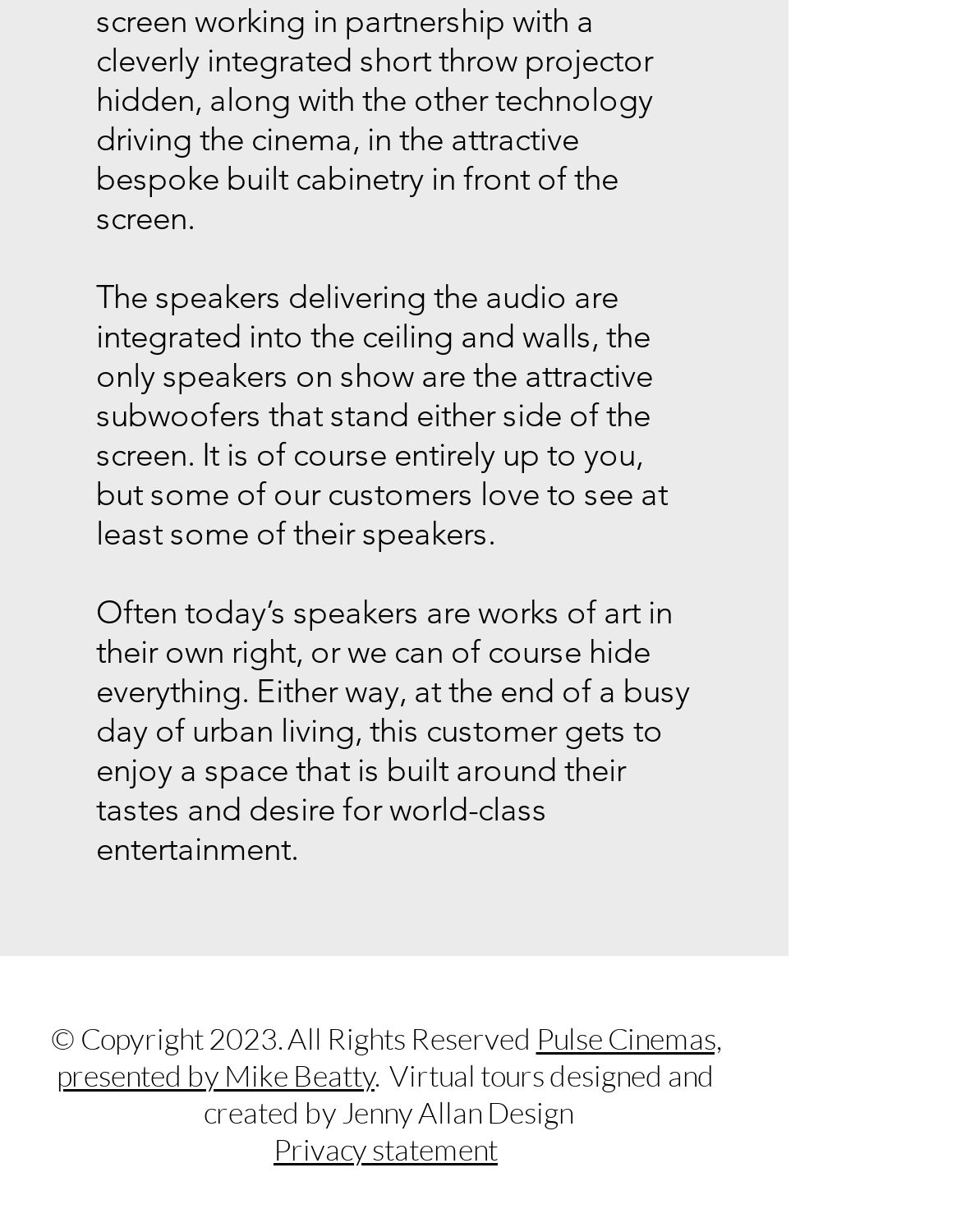Provide your answer in a single word or phrase: 
What is the main topic of this webpage?

Home entertainment